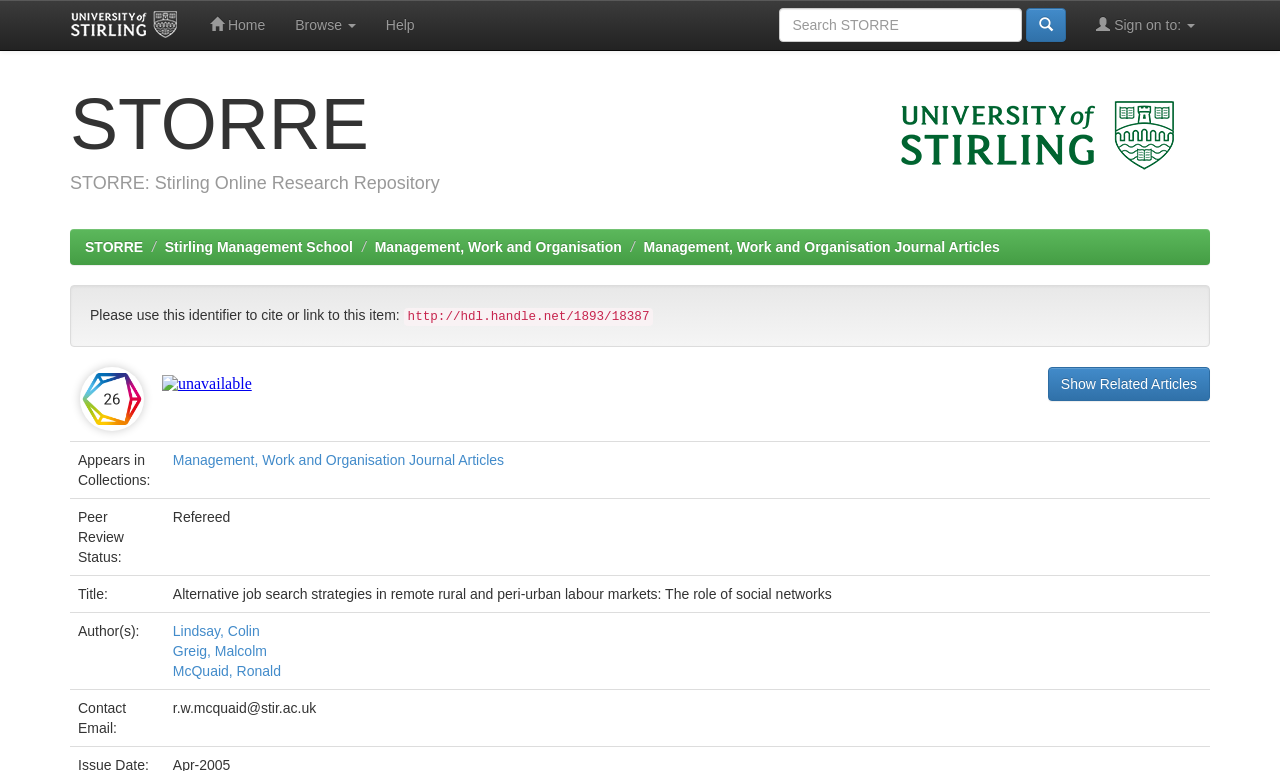Elaborate on the information and visuals displayed on the webpage.

This webpage is about a research article titled "Alternative job search strategies in remote rural and peri-urban labour markets: The role of social networks" on the STORRE (Stirling Online Research Repository) platform. 

At the top, there are several links, including "Home", "Browse", and "Help", aligned horizontally. To the right of these links, there is a search bar with a button. Below these elements, the university's logo is displayed, along with links to the Stirling Management School and the Management, Work and Organisation department.

The main content of the webpage is divided into sections. The first section displays the article's title, author names, and a citation identifier. Below this, there is a link to the article's citation count on Dimensions, accompanied by three small images.

The next section is a table with several rows, each containing information about the article, such as the collection it appears in, its peer review status, title, and author names. The author names are clickable links. 

There are no images on the page except for the university logo, the small images accompanying the citation count, and an icon on the "Sign on to" link at the top right corner.